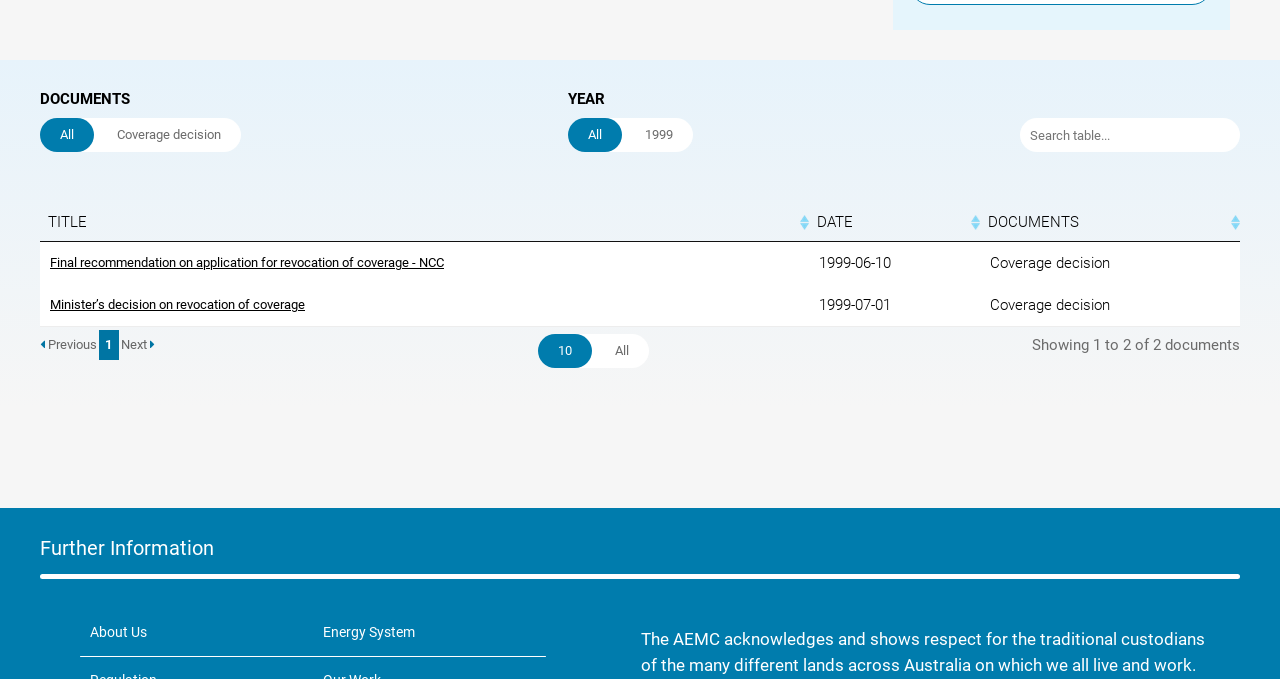Highlight the bounding box coordinates of the region I should click on to meet the following instruction: "Click the 'Search' link".

None